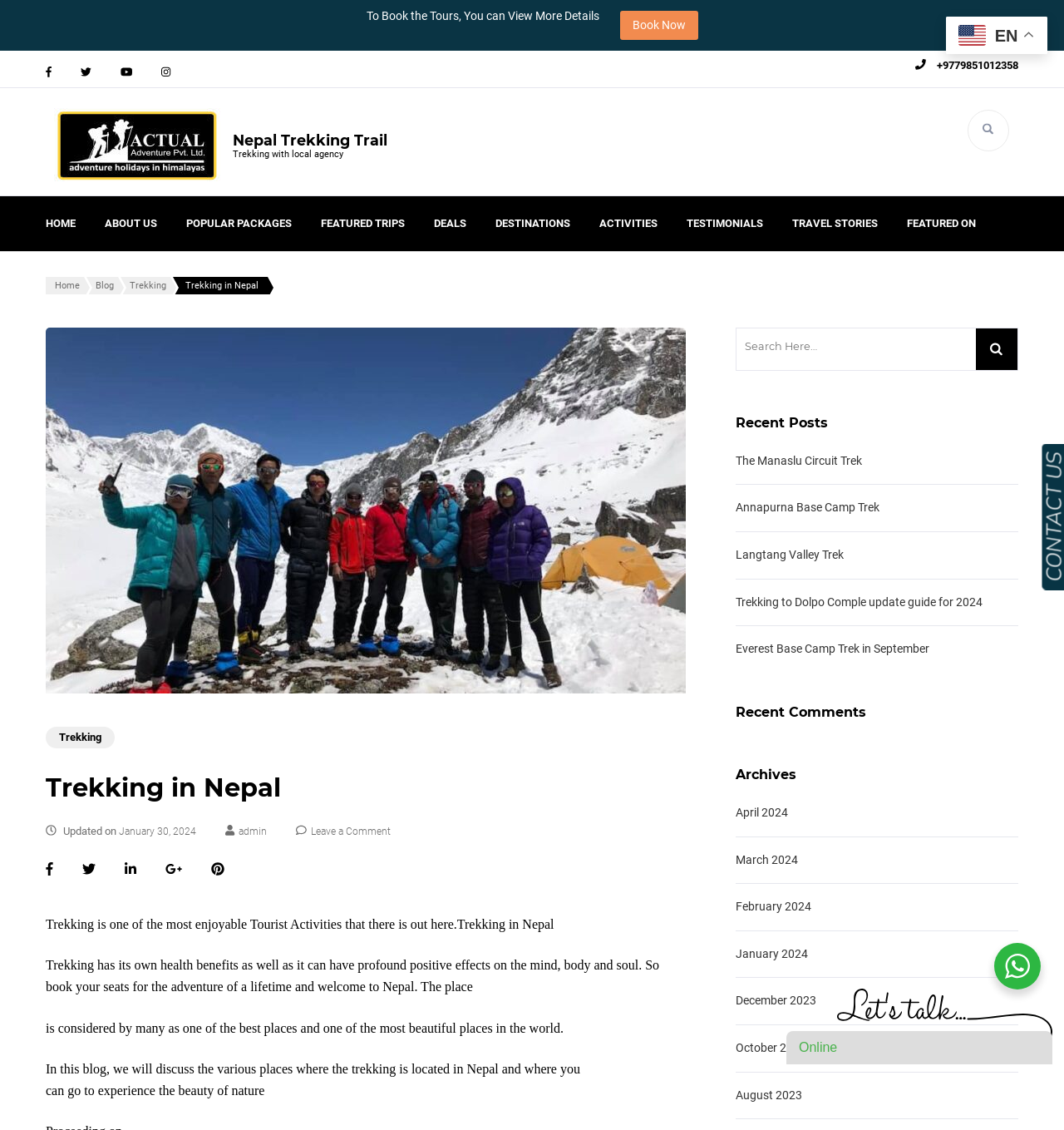Could you find the bounding box coordinates of the clickable area to complete this instruction: "Contact us"?

[0.979, 0.393, 1.0, 0.522]